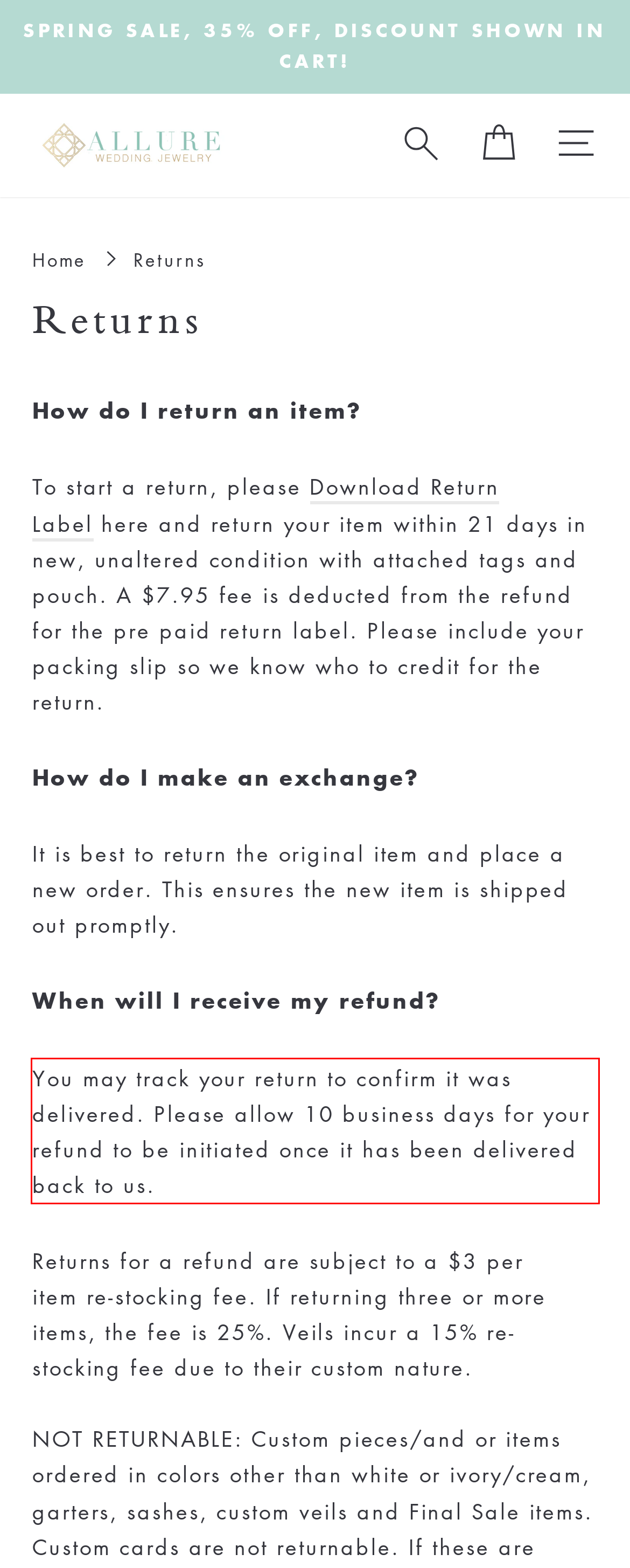You have a screenshot of a webpage with a UI element highlighted by a red bounding box. Use OCR to obtain the text within this highlighted area.

You may track your return to confirm it was delivered. Please allow 10 business days for your refund to be initiated once it has been delivered back to us.